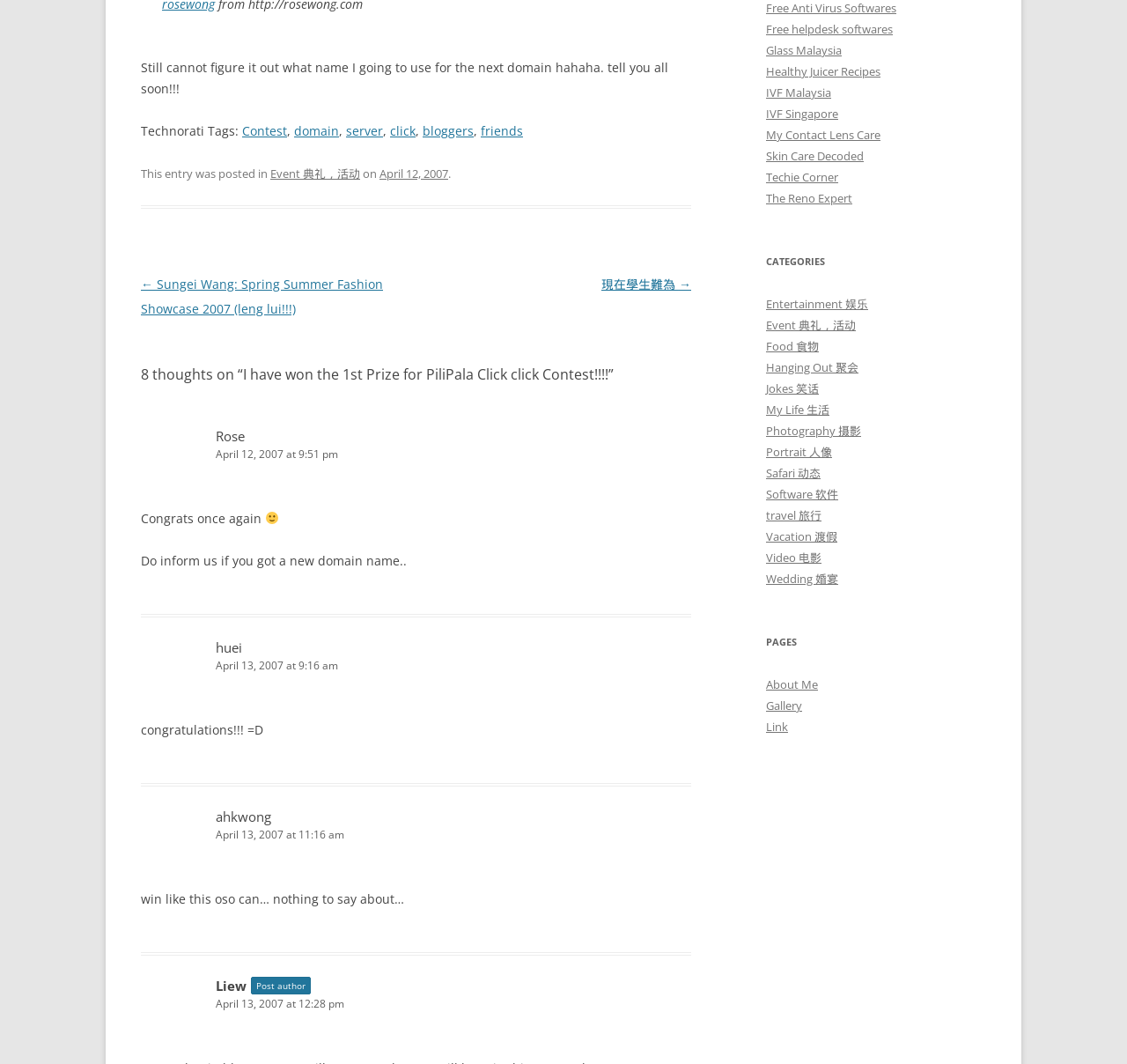Locate the bounding box coordinates of the clickable region necessary to complete the following instruction: "Check the comment from 'Rose'". Provide the coordinates in the format of four float numbers between 0 and 1, i.e., [left, top, right, bottom].

[0.191, 0.401, 0.217, 0.418]